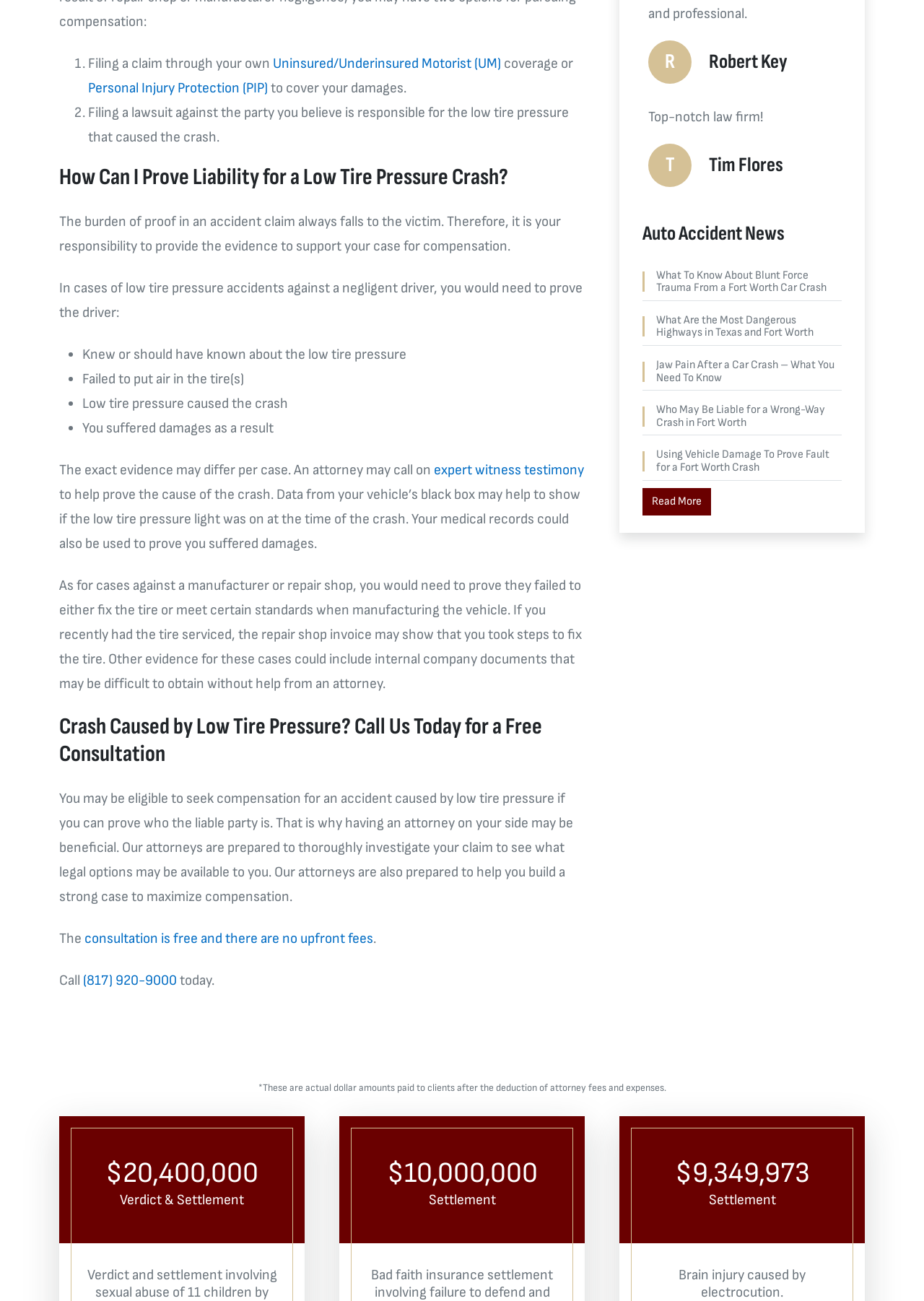Locate the UI element described as follows: "Personal Injury Protection (PIP)". Return the bounding box coordinates as four float numbers between 0 and 1 in the order [left, top, right, bottom].

[0.095, 0.061, 0.29, 0.075]